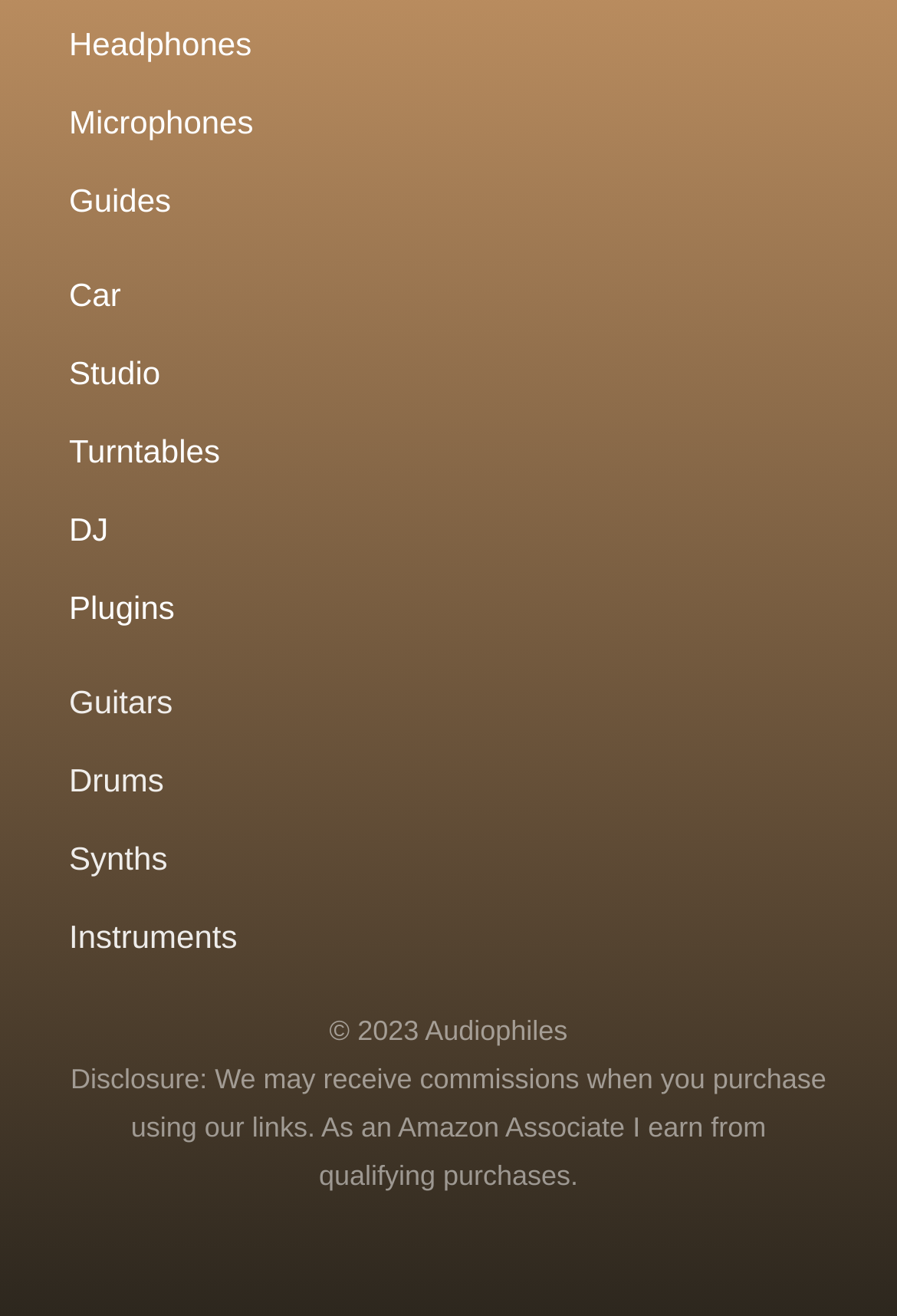Using the element description Headphones, predict the bounding box coordinates for the UI element. Provide the coordinates in (top-left x, top-left y, bottom-right x, bottom-right y) format with values ranging from 0 to 1.

[0.077, 0.016, 0.923, 0.053]